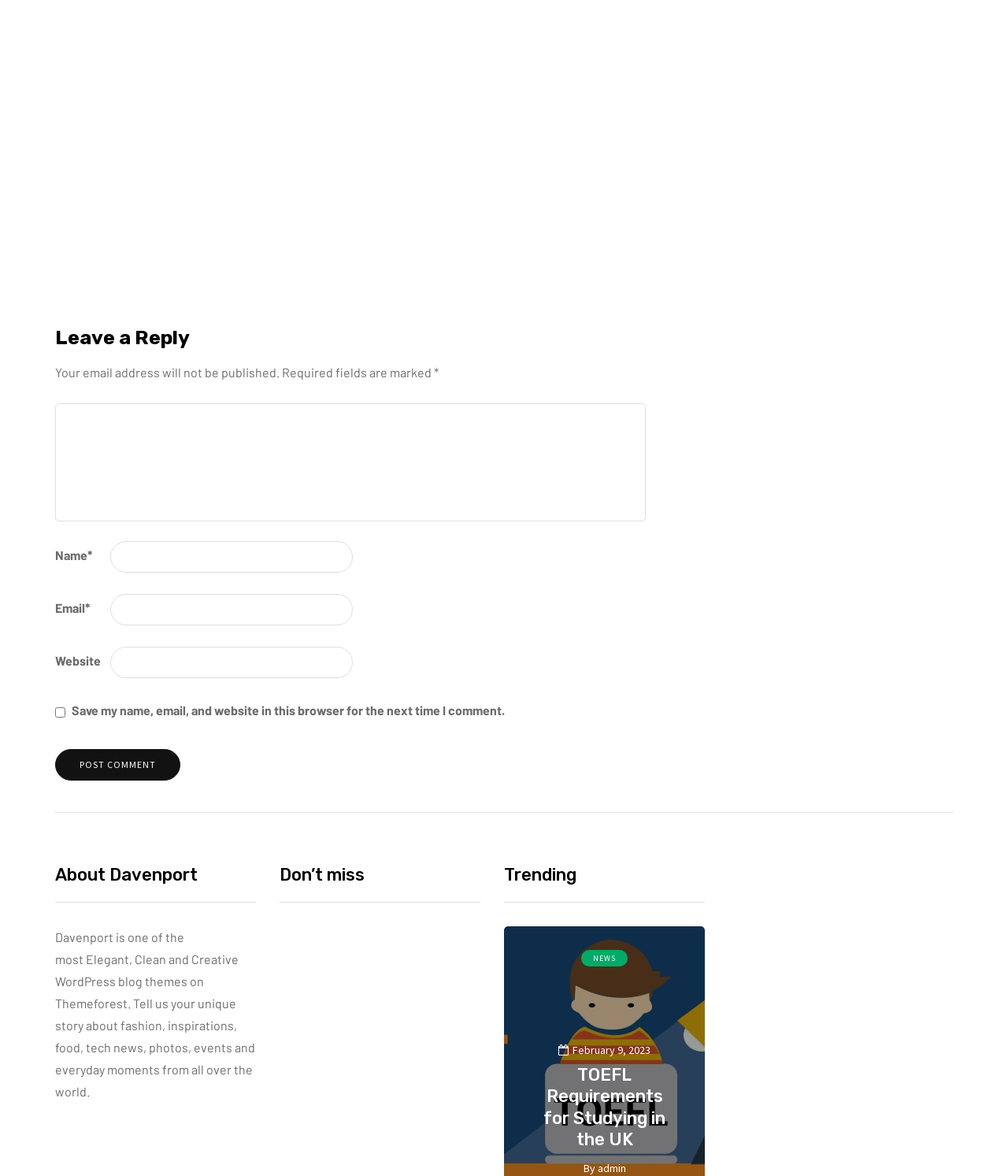Please indicate the bounding box coordinates of the element's region to be clicked to achieve the instruction: "Subscribe to the newsletter". Provide the coordinates as four float numbers between 0 and 1, i.e., [left, top, right, bottom].

[0.181, 0.25, 0.514, 0.277]